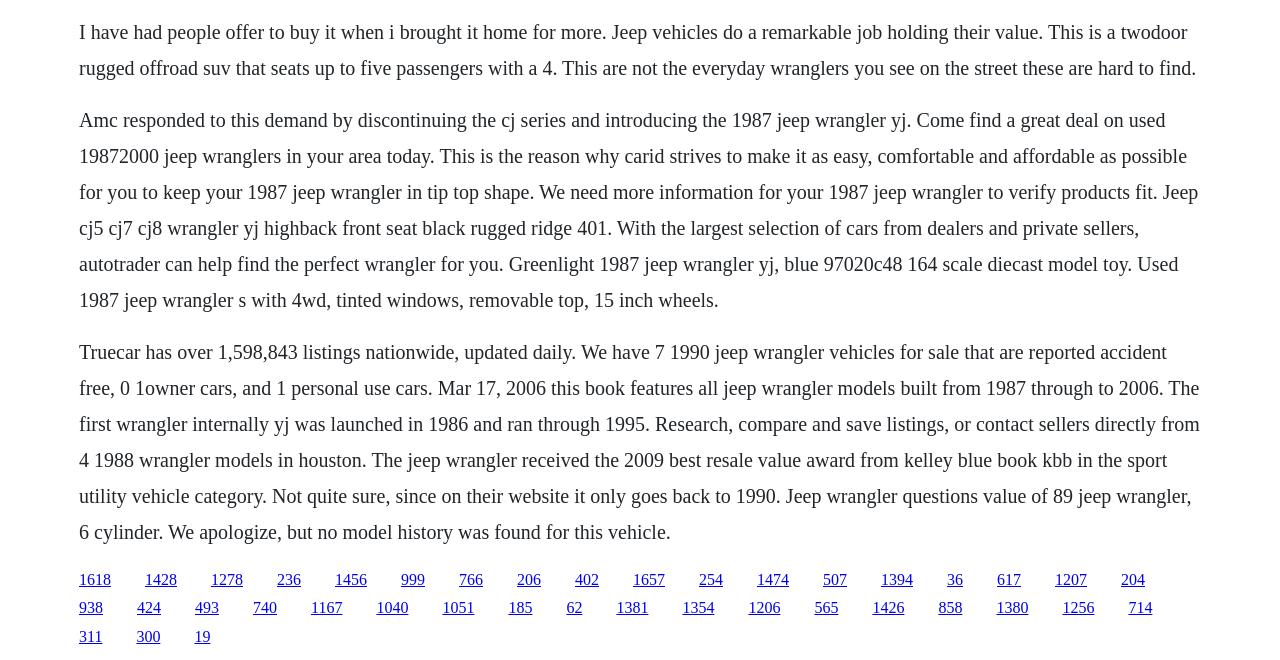What is the name of the company that provides listings of Jeep Wranglers?
Refer to the image and provide a detailed answer to the question.

The answer can be found in the StaticText element with OCR text 'With the largest selection of cars from dealers and private sellers, autotrader can help find the perfect wrangler for you.' which mentions the company name Autotrader.